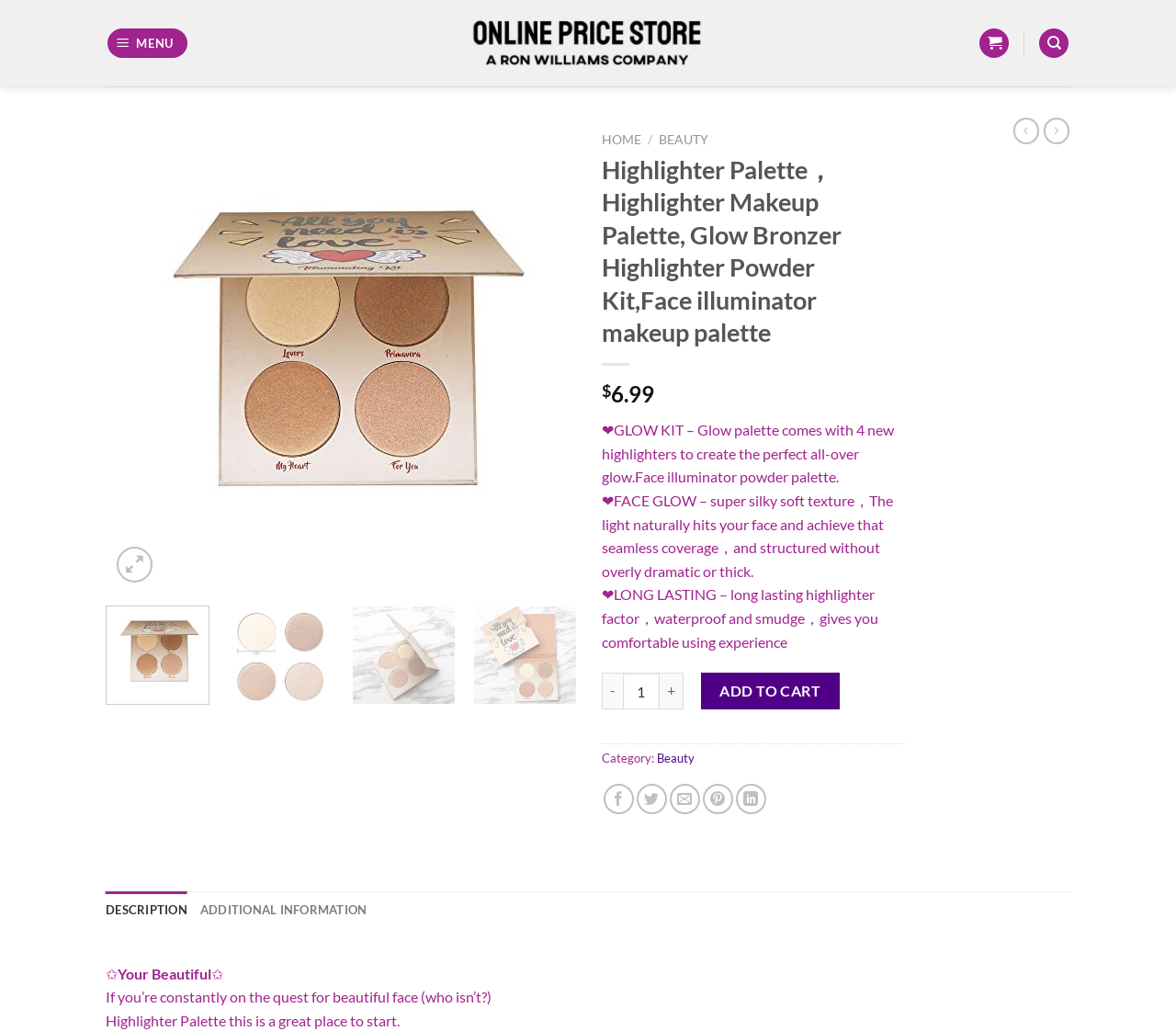Indicate the bounding box coordinates of the element that needs to be clicked to satisfy the following instruction: "Increase product quantity". The coordinates should be four float numbers between 0 and 1, i.e., [left, top, right, bottom].

[0.561, 0.652, 0.581, 0.688]